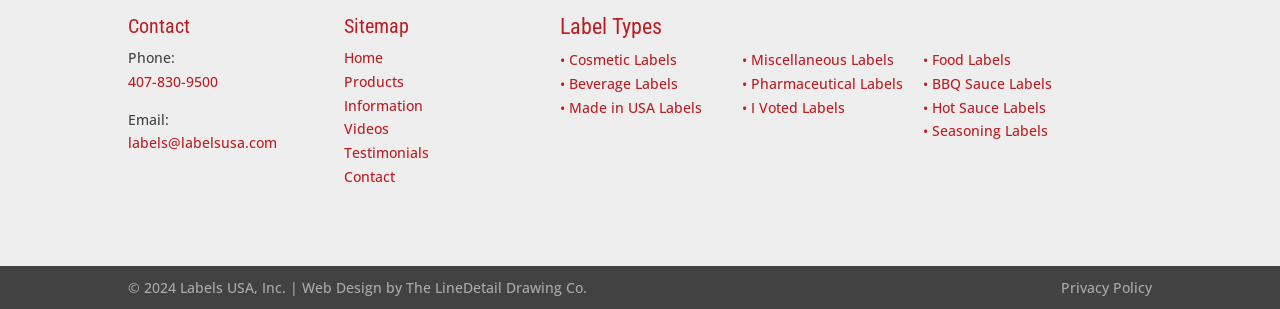Find the bounding box coordinates of the clickable area required to complete the following action: "Click on the phone number".

[0.1, 0.232, 0.17, 0.294]